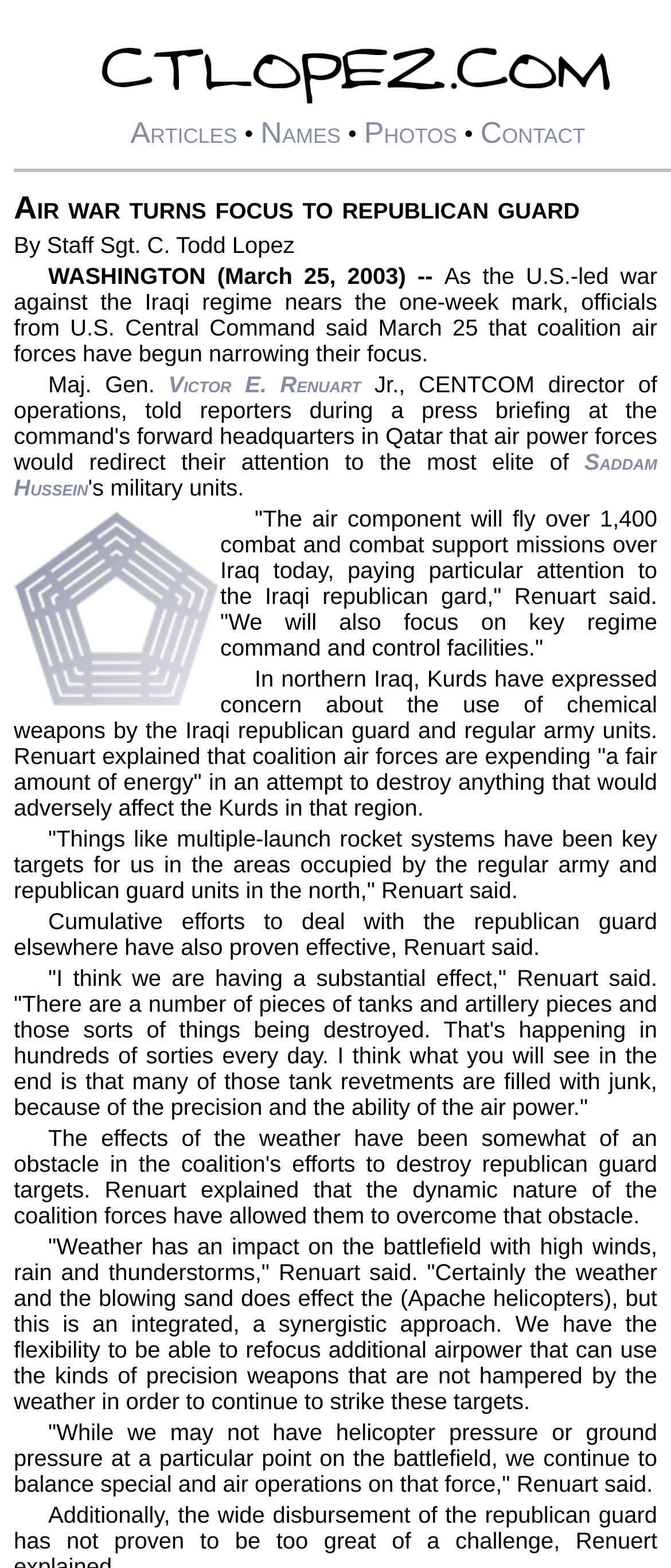What is the effect of weather on the battlefield?
Offer a detailed and full explanation in response to the question.

According to the text, weather conditions such as high winds, rain, and thunderstorms have an impact on the battlefield, specifically affecting the Apache helicopters, as mentioned in the quote by Maj. Gen. Victor E. Renuart.